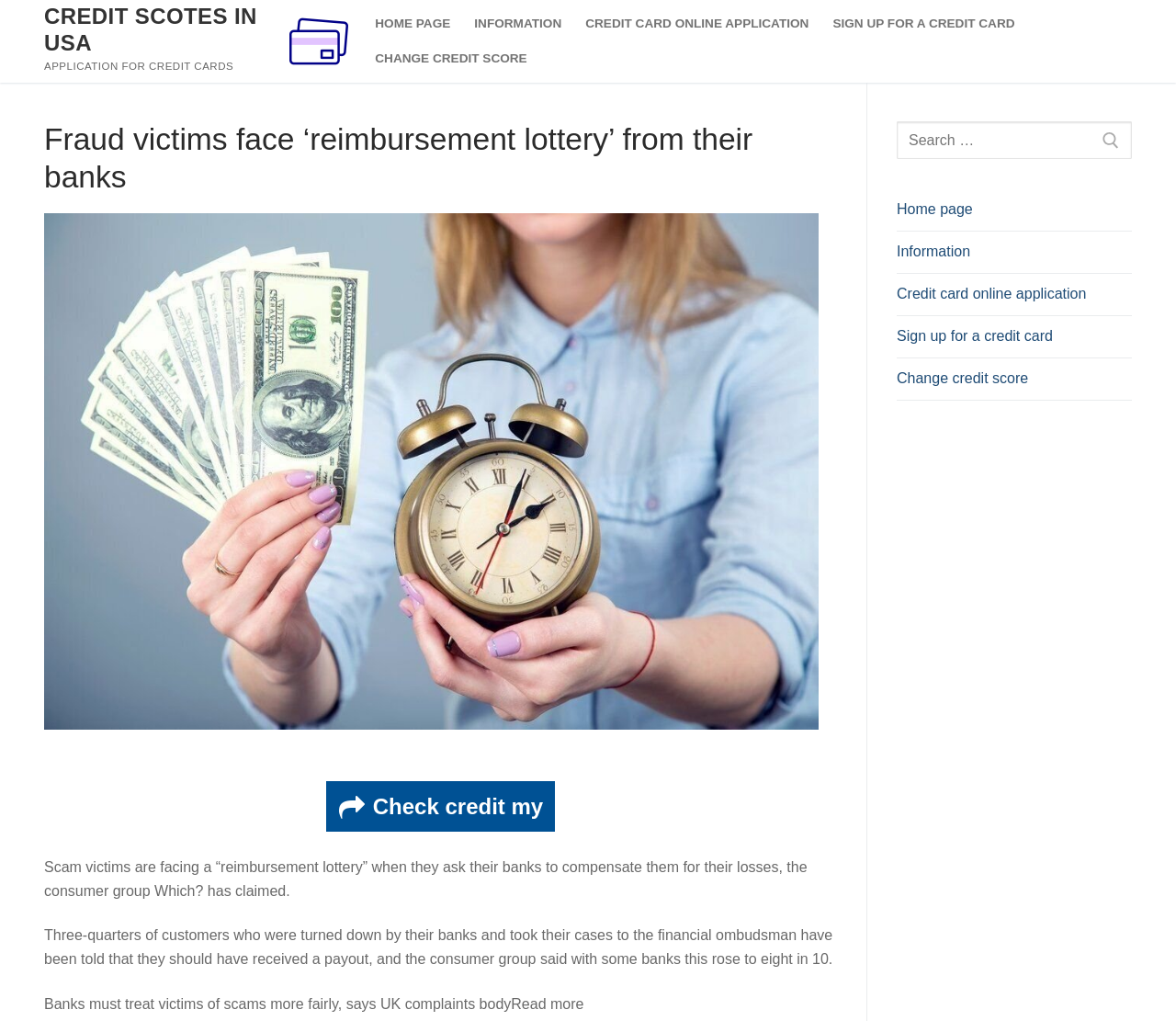Please determine the bounding box coordinates of the element's region to click for the following instruction: "Go to home page".

[0.309, 0.007, 0.393, 0.041]